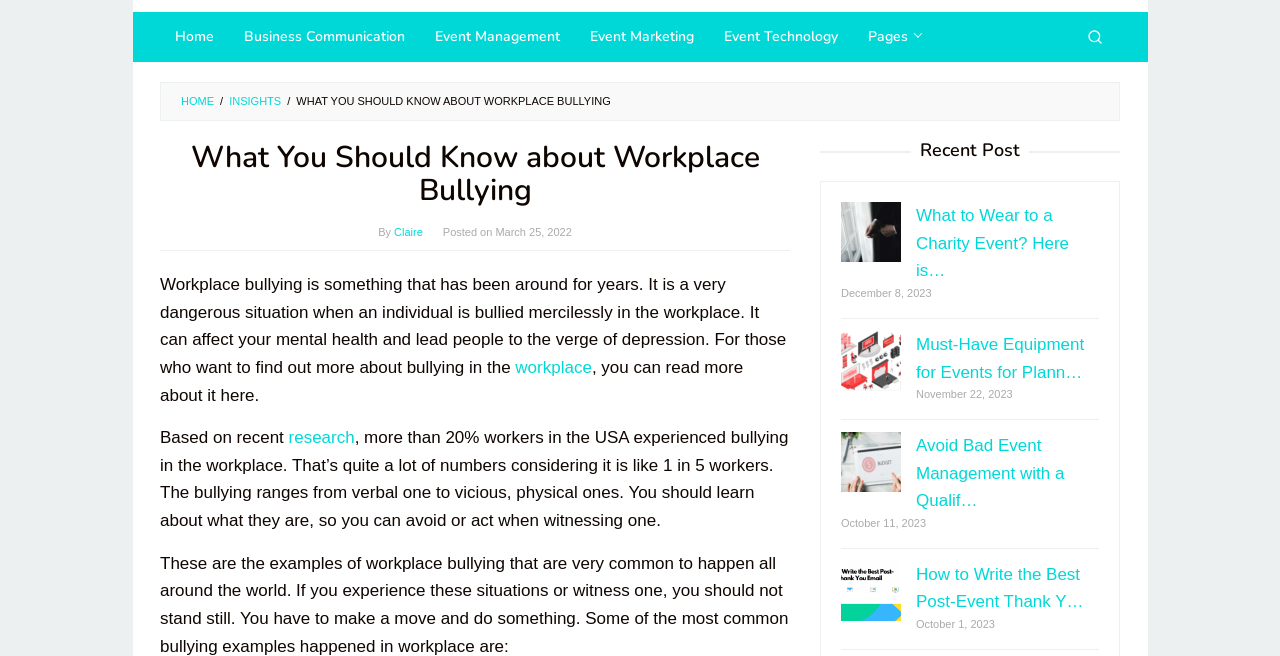Answer the question briefly using a single word or phrase: 
What is the purpose of the link 'workplace'?

To read more about bullying in the workplace